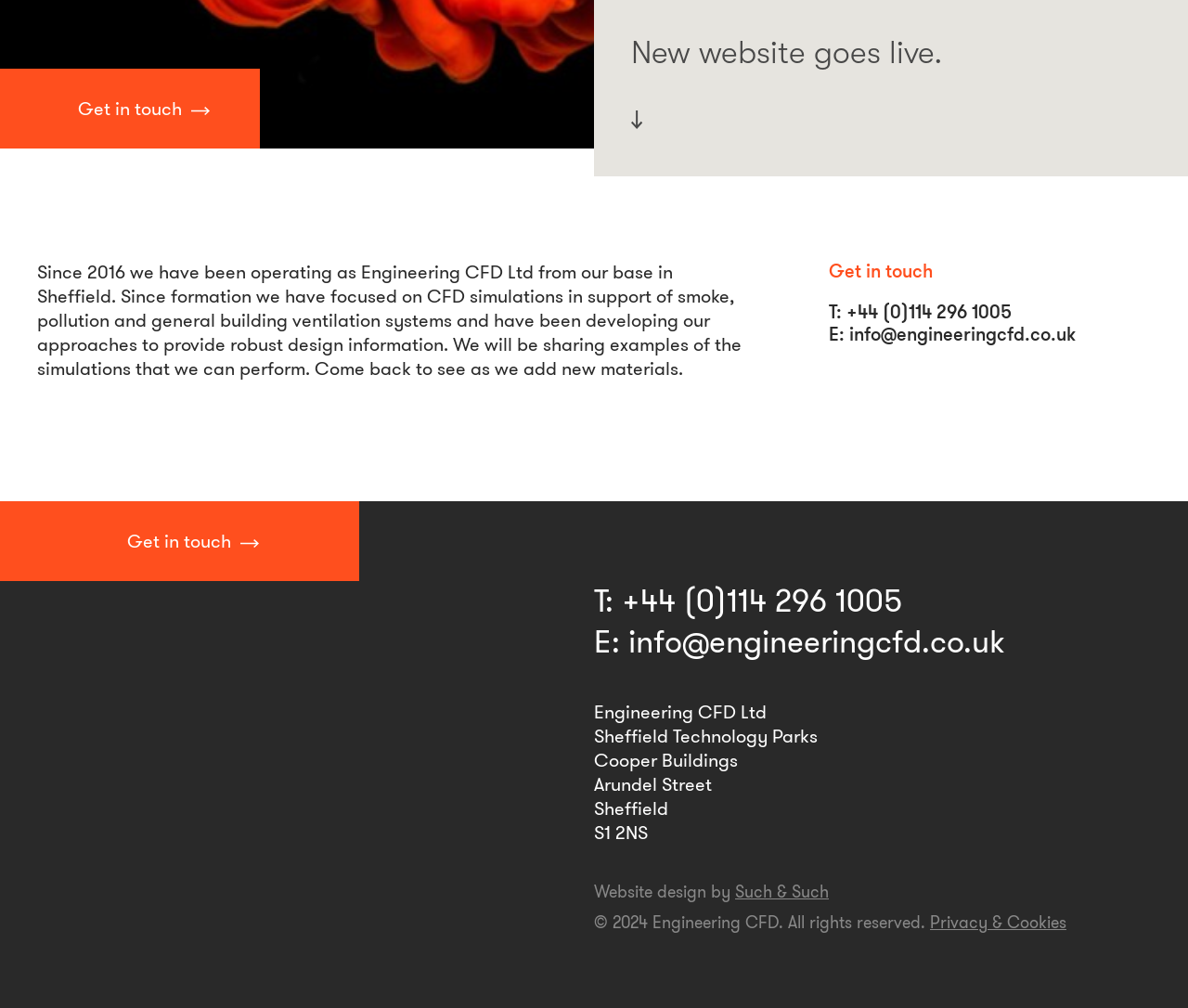Identify the bounding box for the given UI element using the description provided. Coordinates should be in the format (top-left x, top-left y, bottom-right x, bottom-right y) and must be between 0 and 1. Here is the description: info@engineeringcfd.co.uk

[0.715, 0.319, 0.906, 0.344]